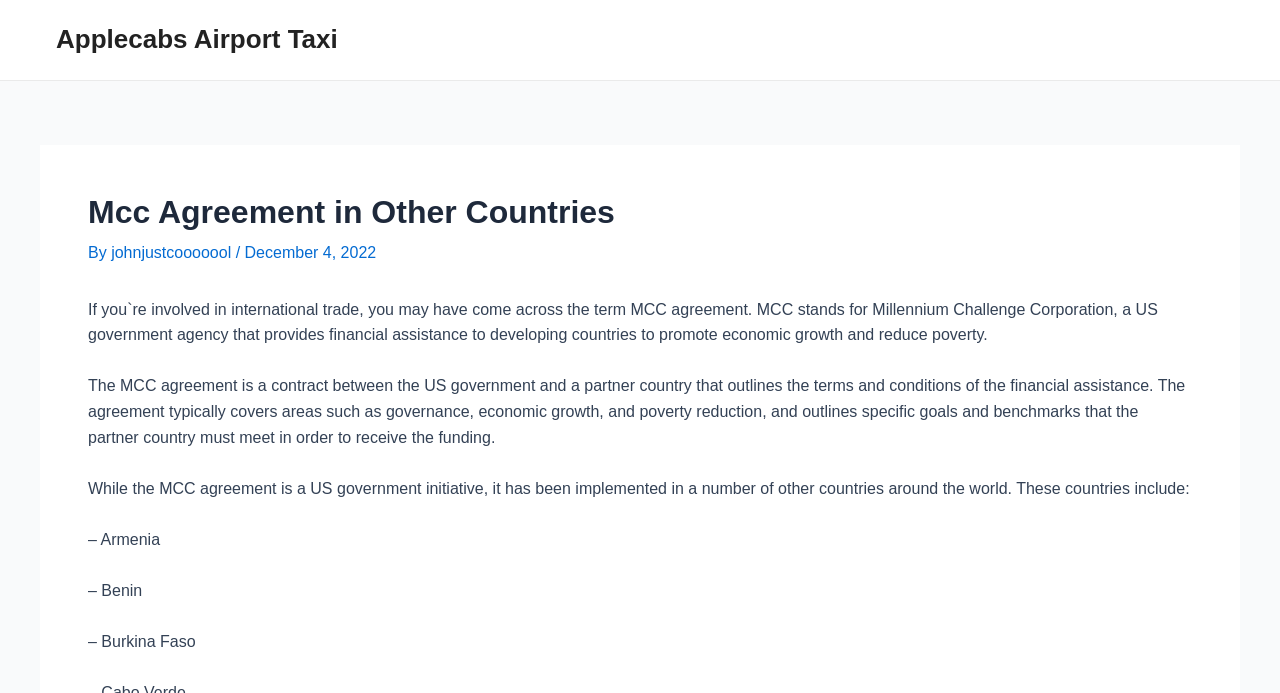Who wrote the article?
Answer the question with a single word or phrase, referring to the image.

John